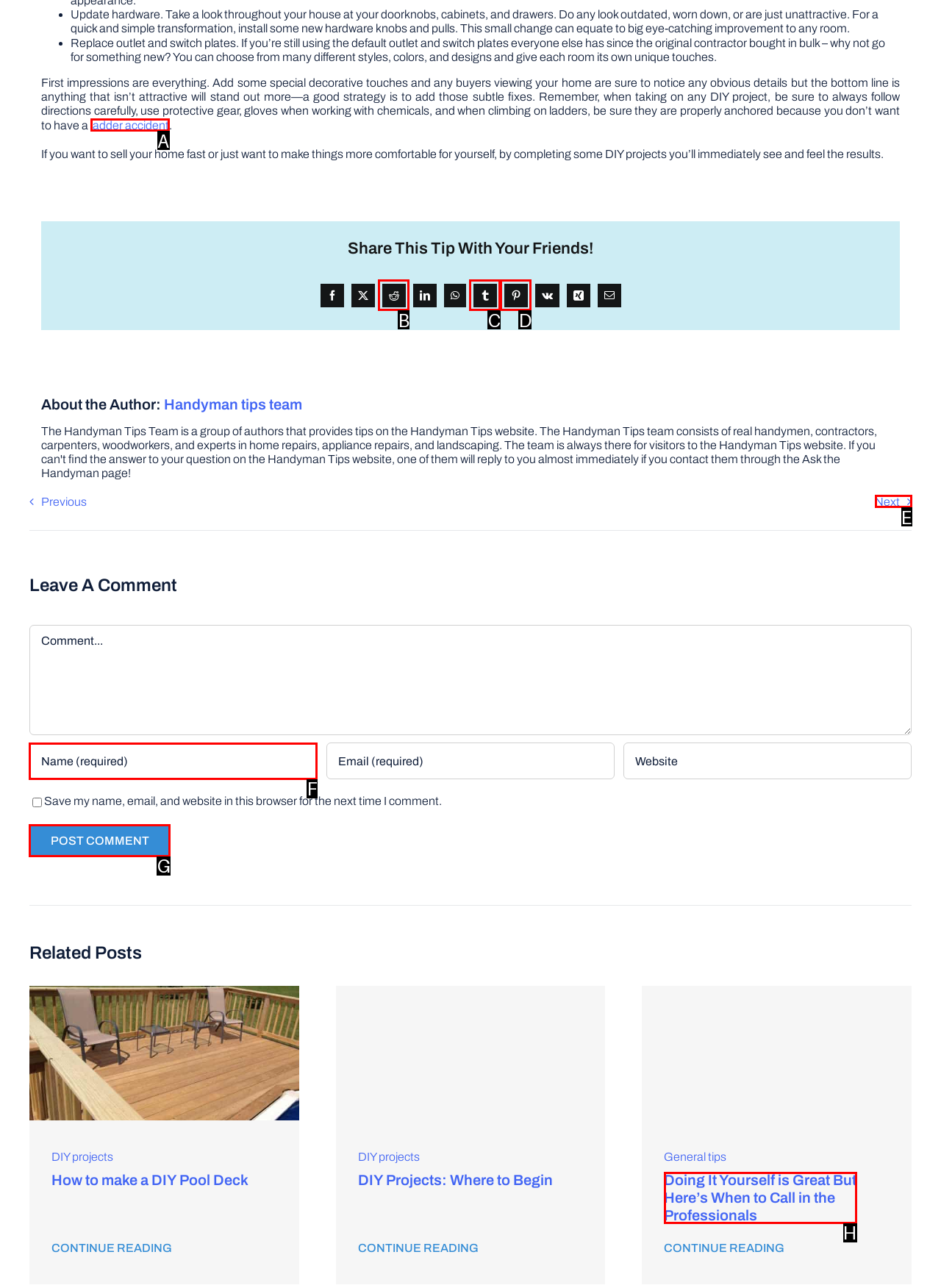Identify the letter of the option to click in order to Click on the 'Post Comment' button. Answer with the letter directly.

G